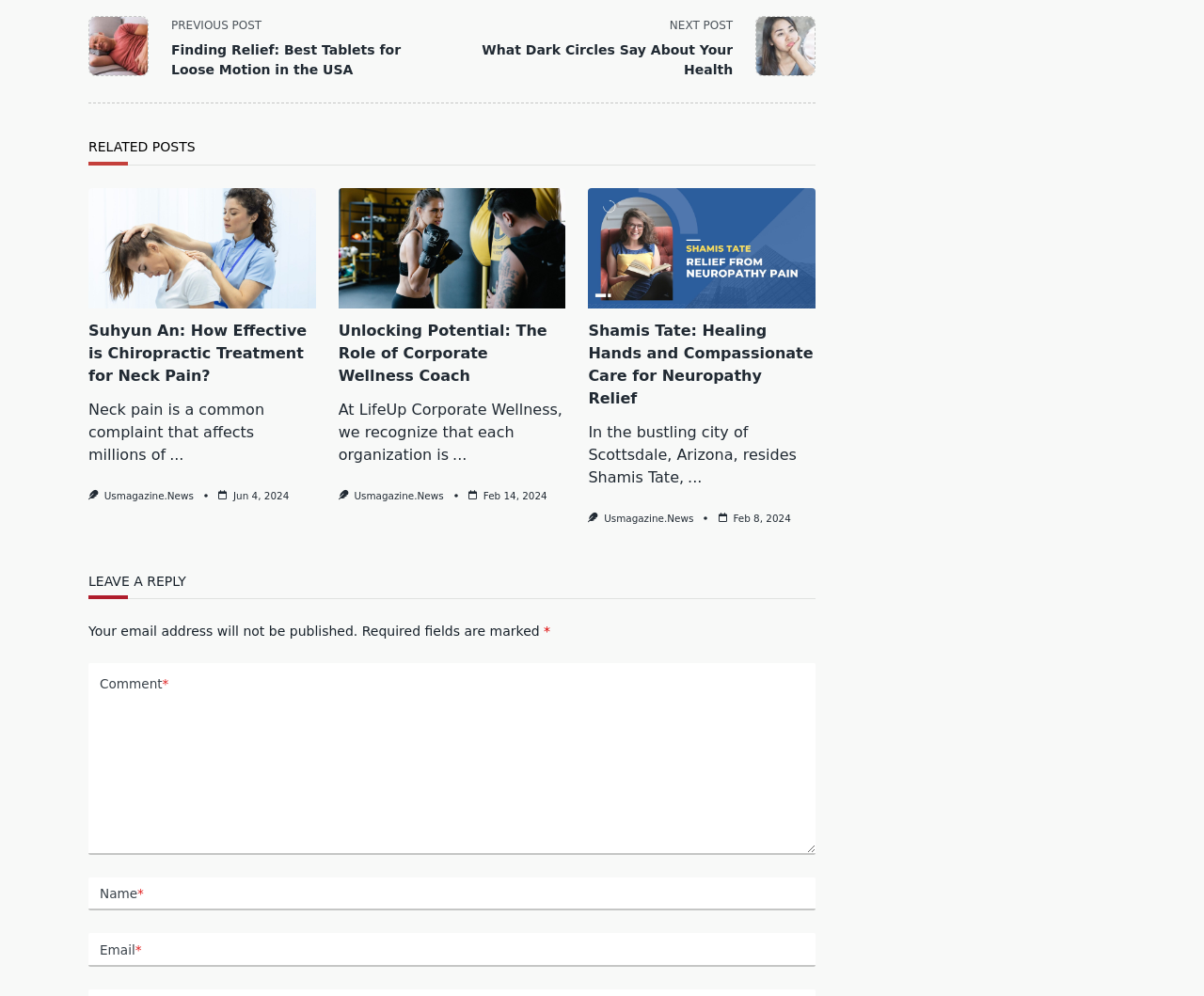What is the date of the last related post?
Please answer the question with a single word or phrase, referencing the image.

Feb 8, 2024